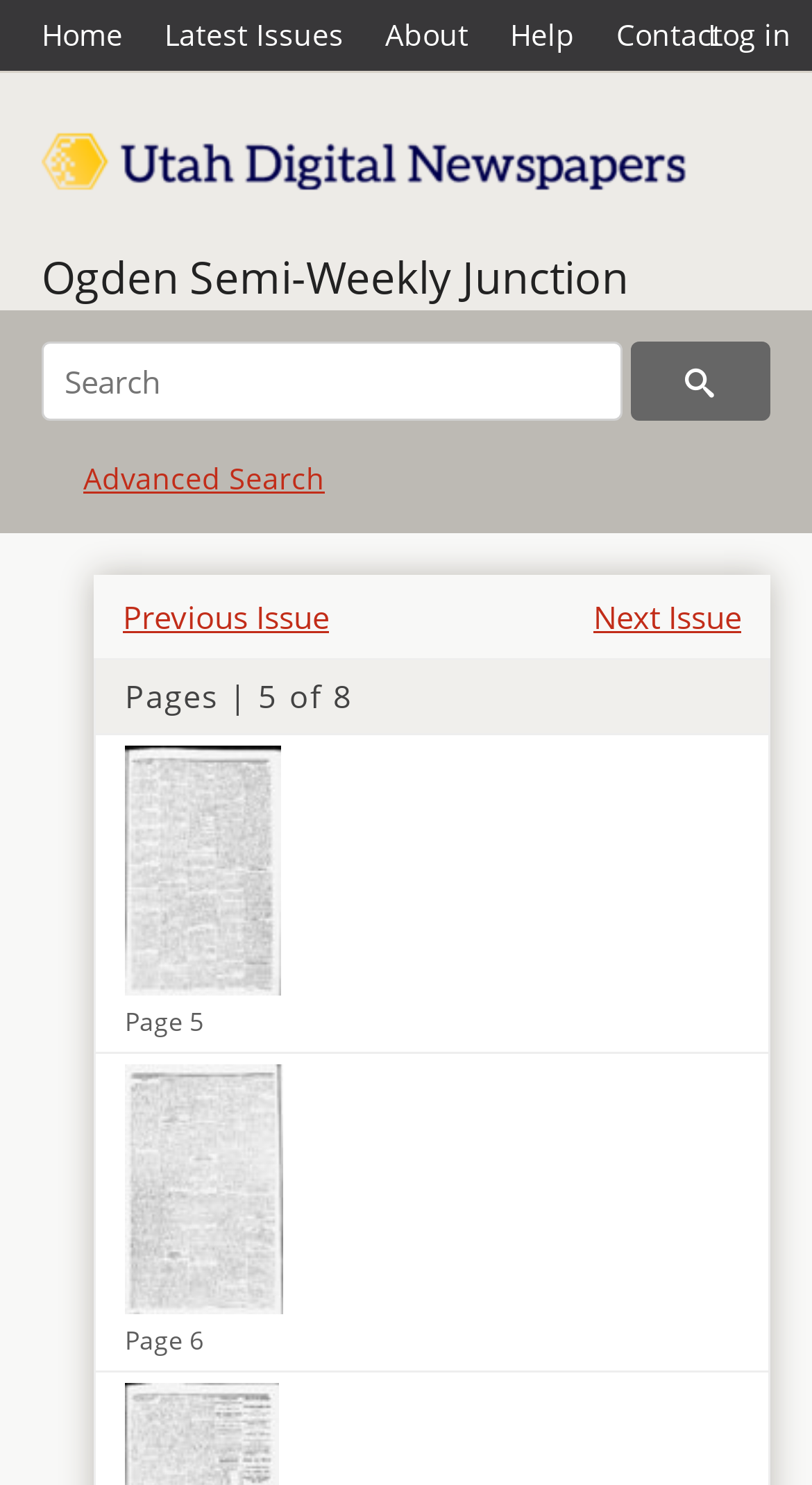What is the current page number?
Analyze the screenshot and provide a detailed answer to the question.

The current page number can be determined by looking at the heading 'Pages | 5 of 8' which indicates that the current page is 5 out of a total of 8 pages.